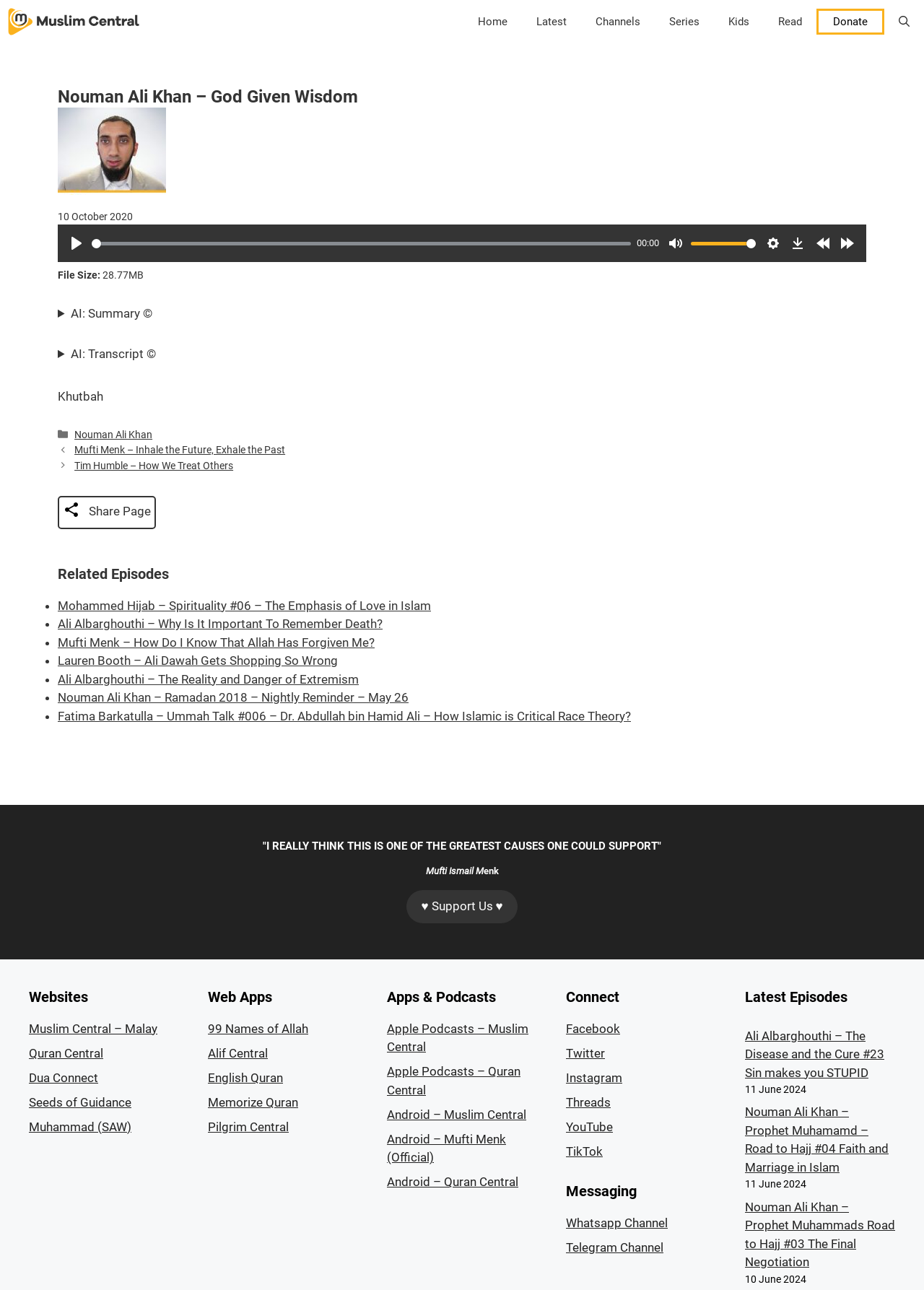Identify the bounding box coordinates of the region I need to click to complete this instruction: "Download the audio file".

[0.851, 0.18, 0.876, 0.198]